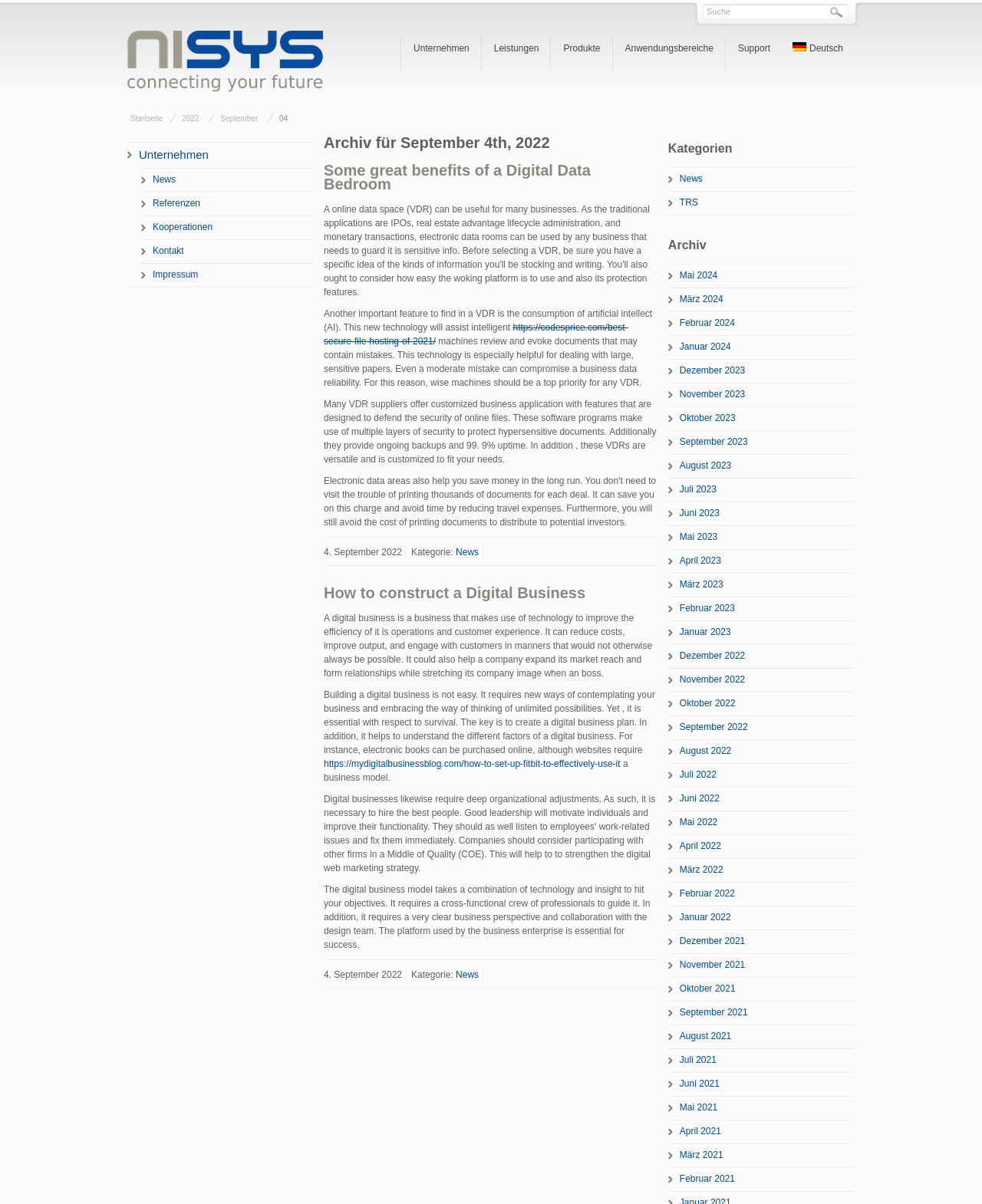Using the webpage screenshot, locate the HTML element that fits the following description and provide its bounding box: "Unternehmen".

[0.13, 0.118, 0.32, 0.139]